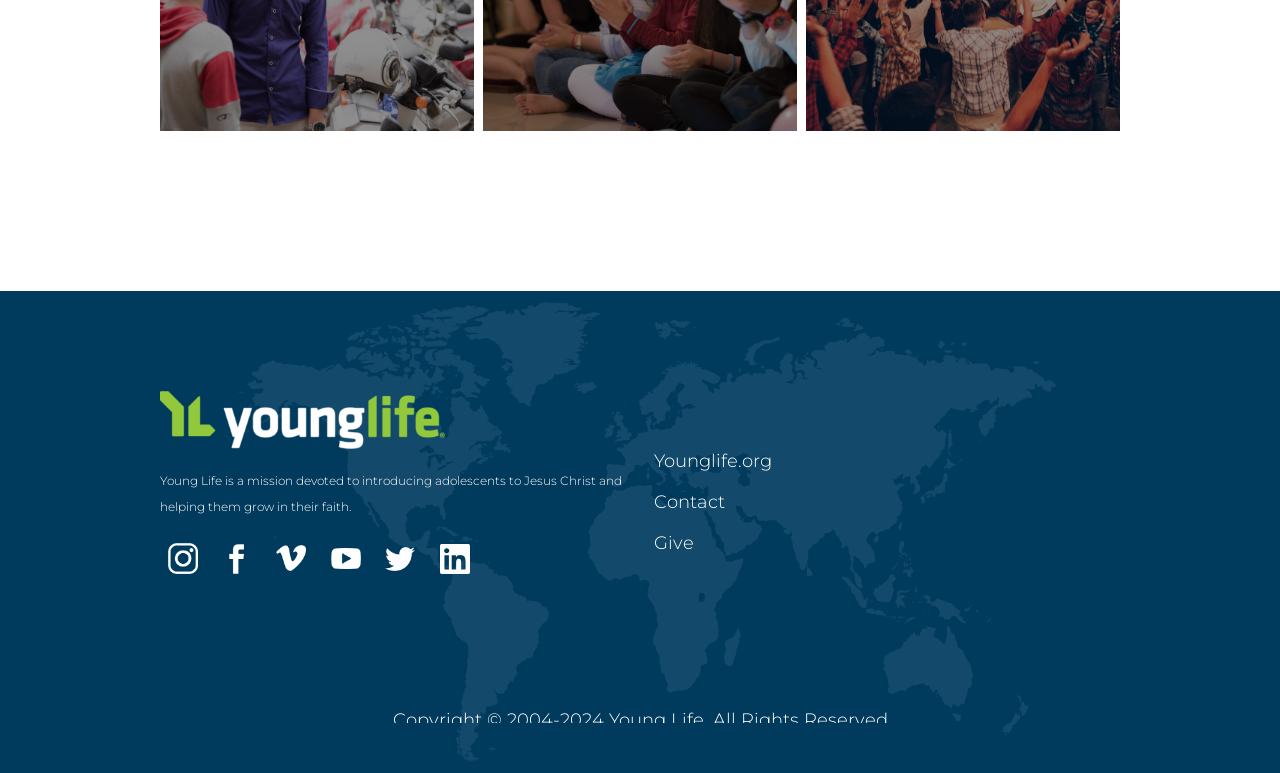Could you provide the bounding box coordinates for the portion of the screen to click to complete this instruction: "visit Younglife.org"?

[0.511, 0.58, 0.875, 0.614]